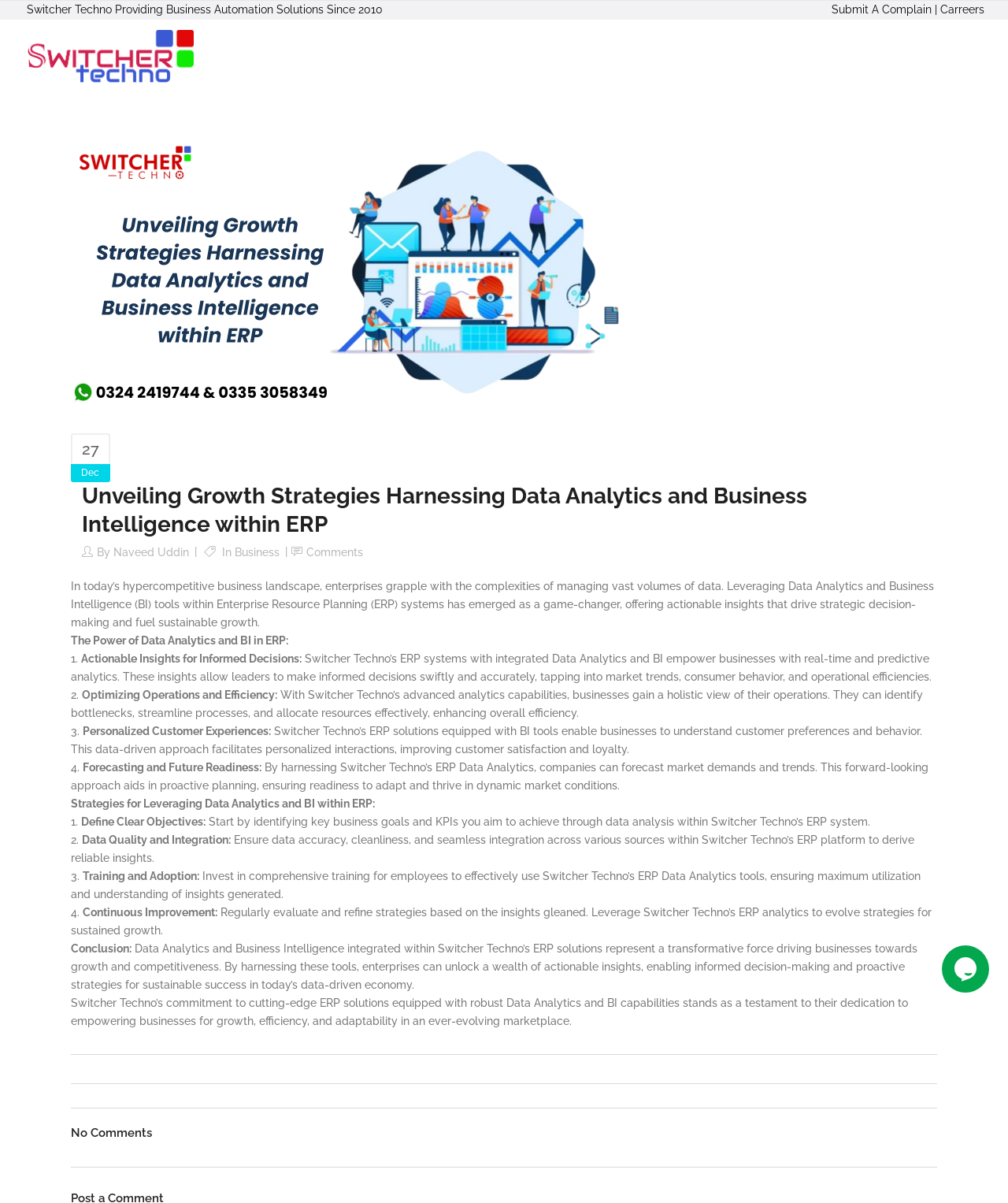Find the bounding box coordinates of the clickable element required to execute the following instruction: "Contact Us". Provide the coordinates as four float numbers between 0 and 1, i.e., [left, top, right, bottom].

[0.899, 0.026, 0.973, 0.046]